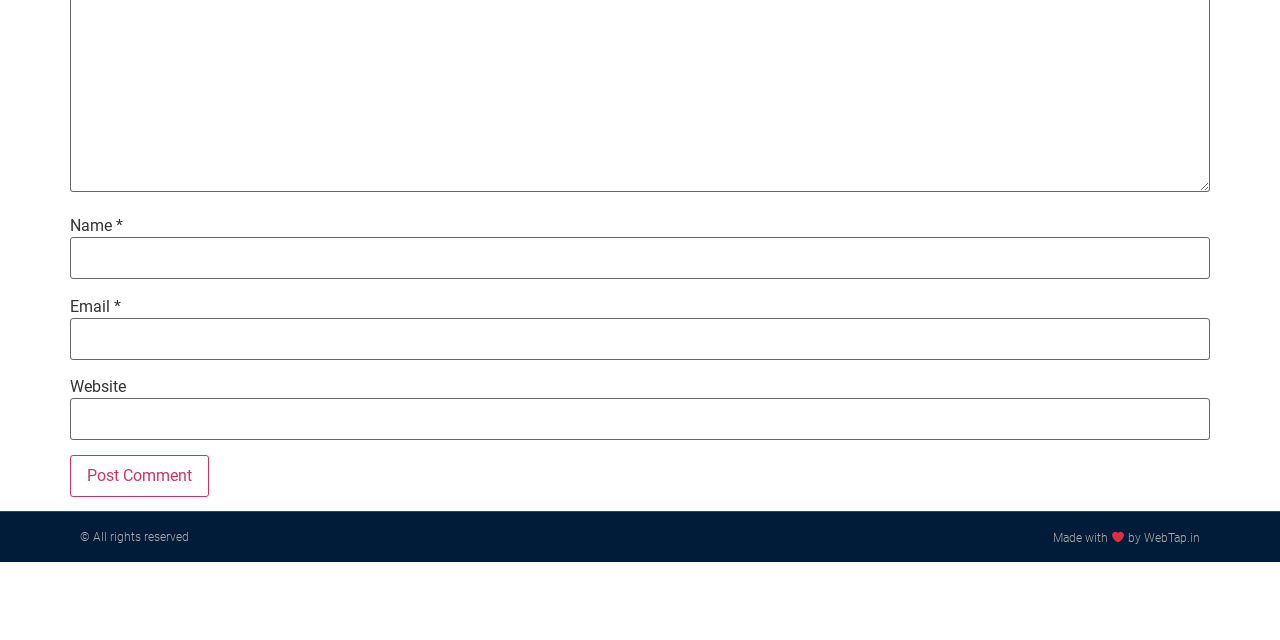Given the description: "parent_node: Website name="url"", determine the bounding box coordinates of the UI element. The coordinates should be formatted as four float numbers between 0 and 1, [left, top, right, bottom].

[0.055, 0.622, 0.945, 0.688]